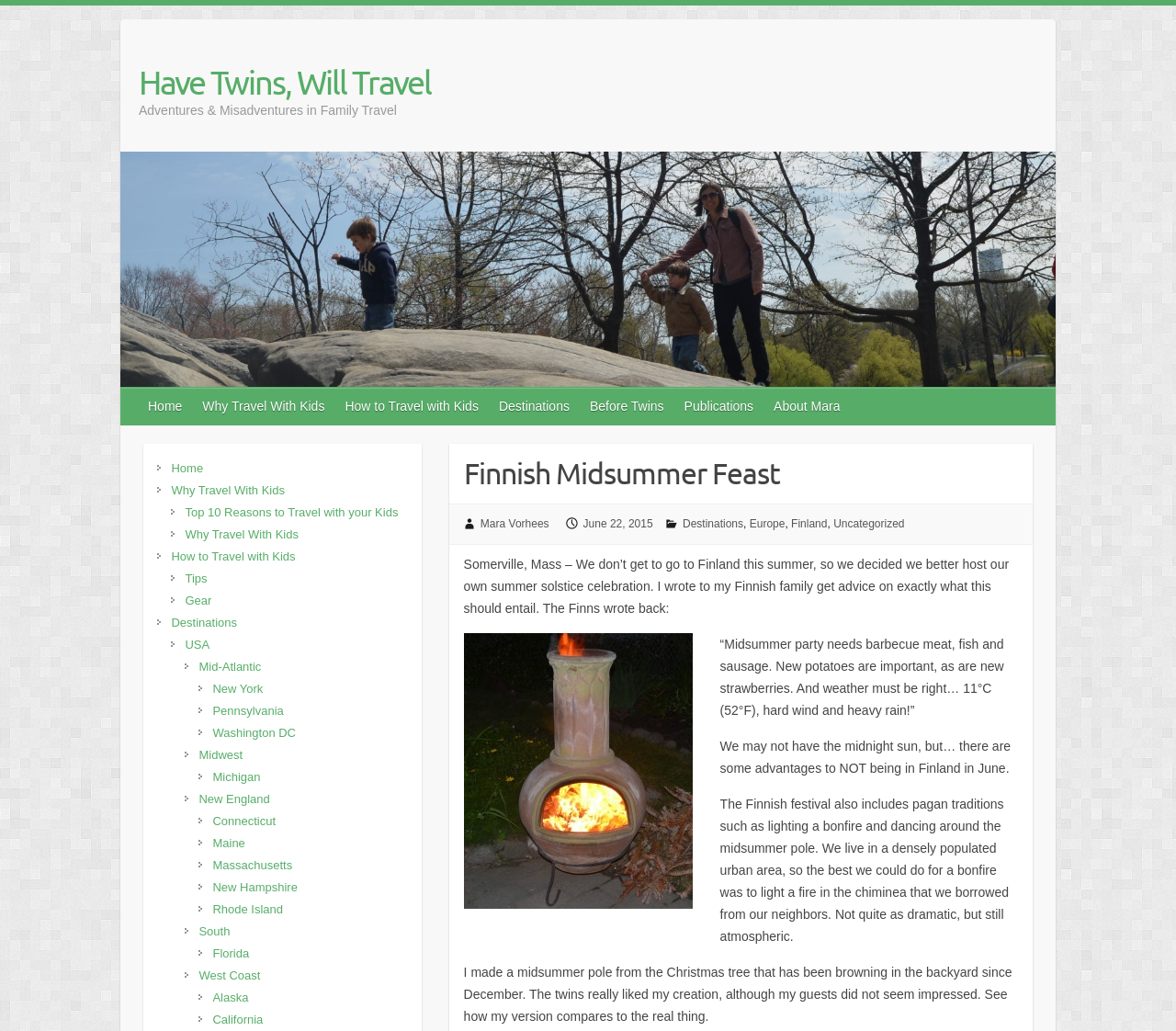Answer the question with a single word or phrase: 
What is the name of the blog?

Have Twins, Will Travel